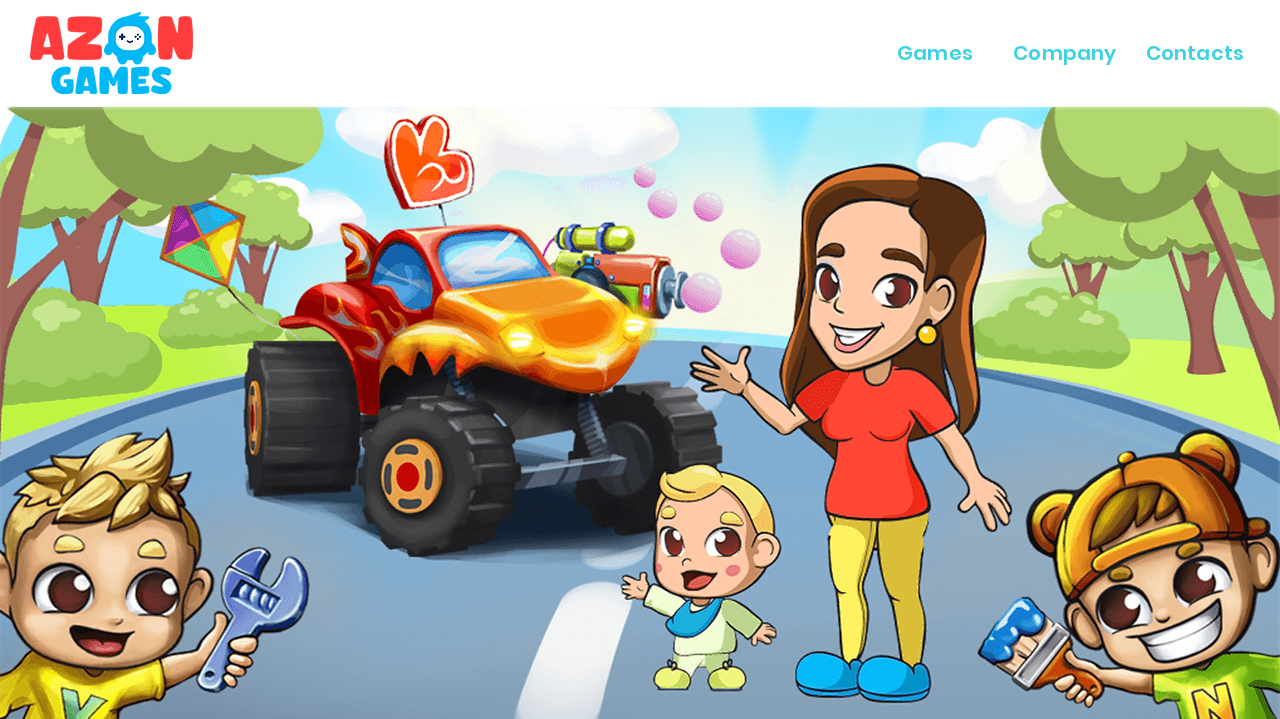Describe all the significant parts and information present on the webpage.

The webpage is titled "AZON Game" and features a logo at the top left corner, which is an image of "1 Logo Azon.png". 

Below the logo, there are three main headings: "Games", "Company", and "Contacts", which are positioned horizontally across the top of the page, from left to right. Each heading has a corresponding link with the same text. The "Games" heading is located at the top center of the page, the "Company" heading is to its right, and the "Contacts" heading is at the top right corner of the page.